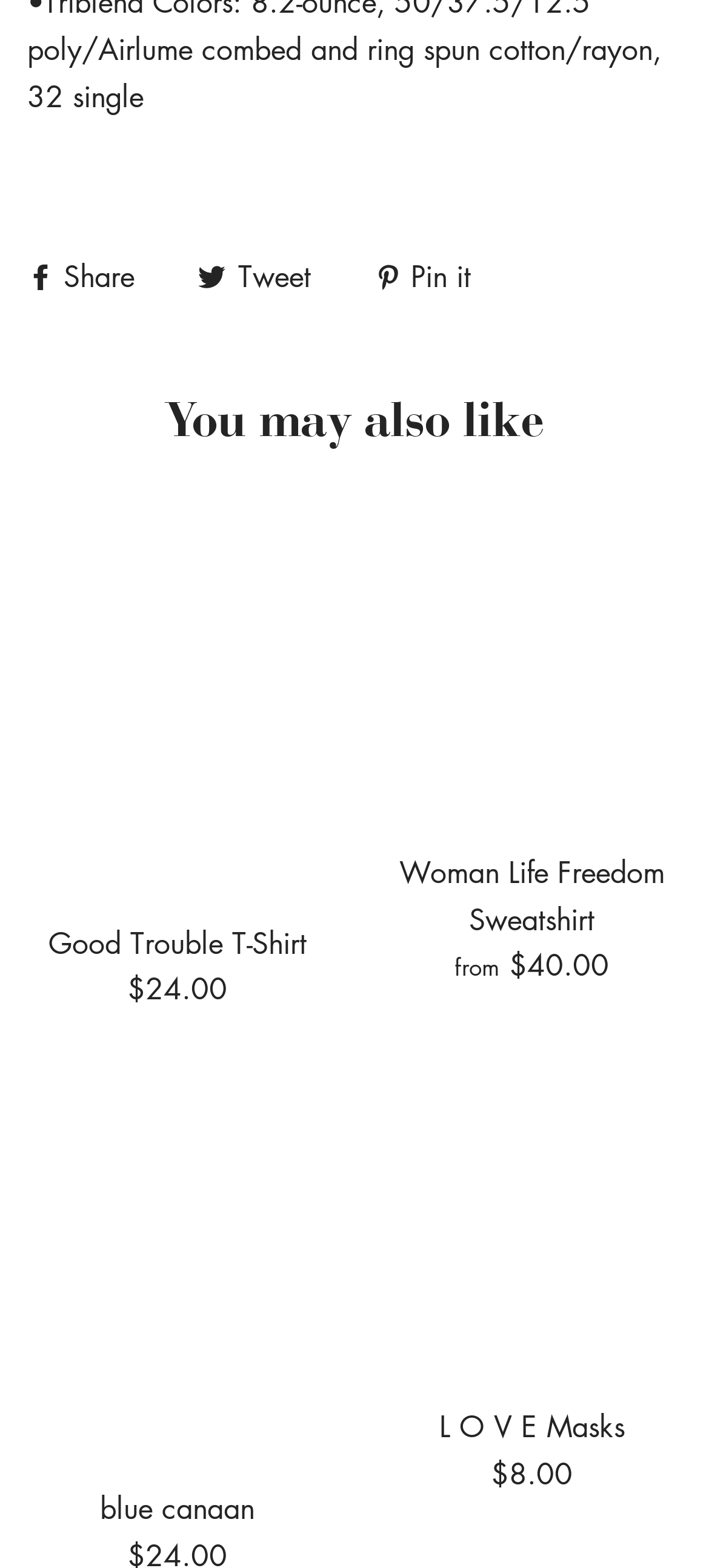Locate the bounding box coordinates of the item that should be clicked to fulfill the instruction: "View Good Trouble T-Shirt".

[0.038, 0.324, 0.462, 0.57]